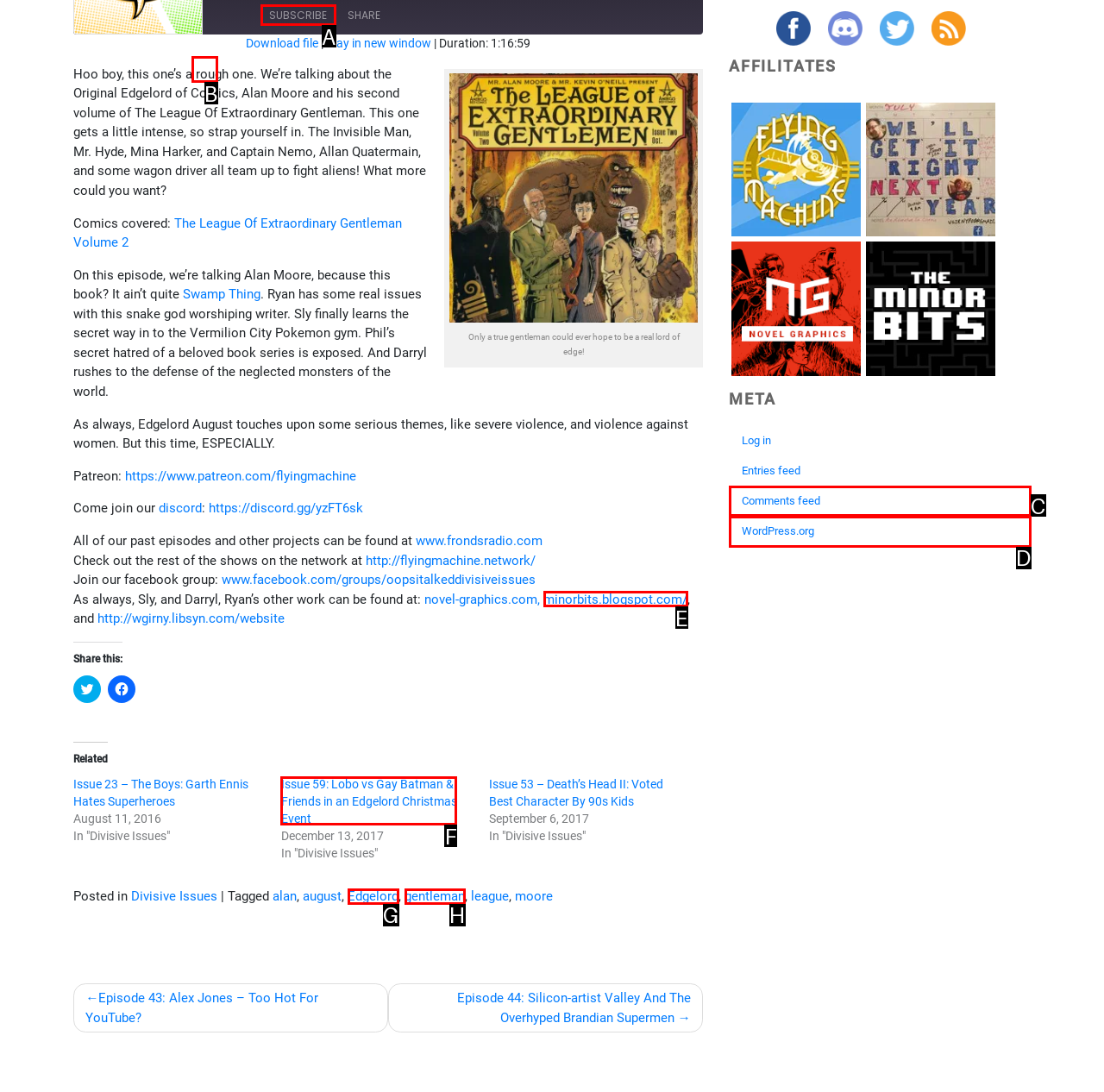Point out the option that aligns with the description: title="Share on Twitter"
Provide the letter of the corresponding choice directly.

B